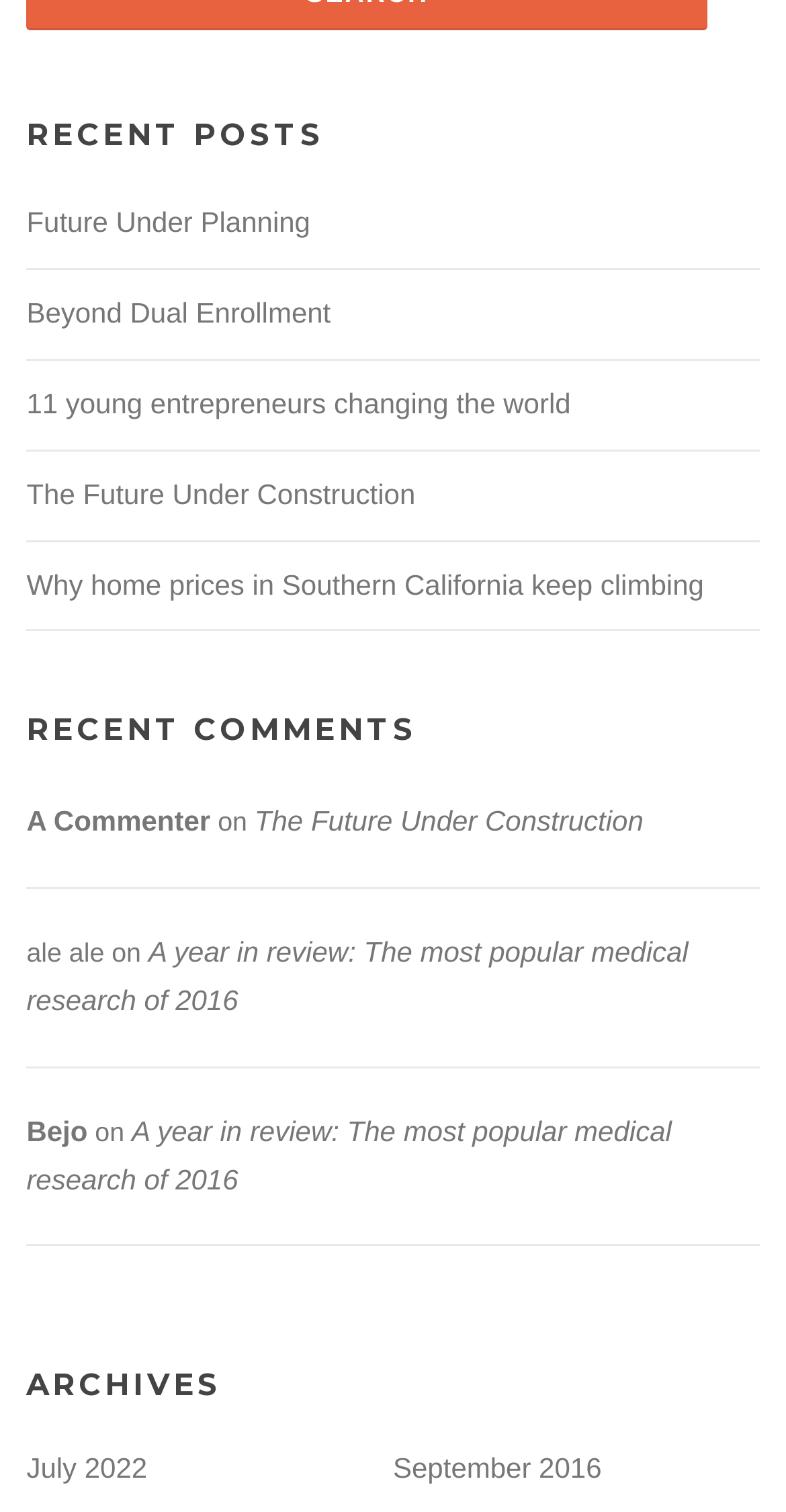What is the title of the first recent post?
Please answer the question with a detailed response using the information from the screenshot.

I looked at the links under the 'RECENT POSTS' heading and found that the first link is 'Future Under Planning', which is the title of the first recent post.